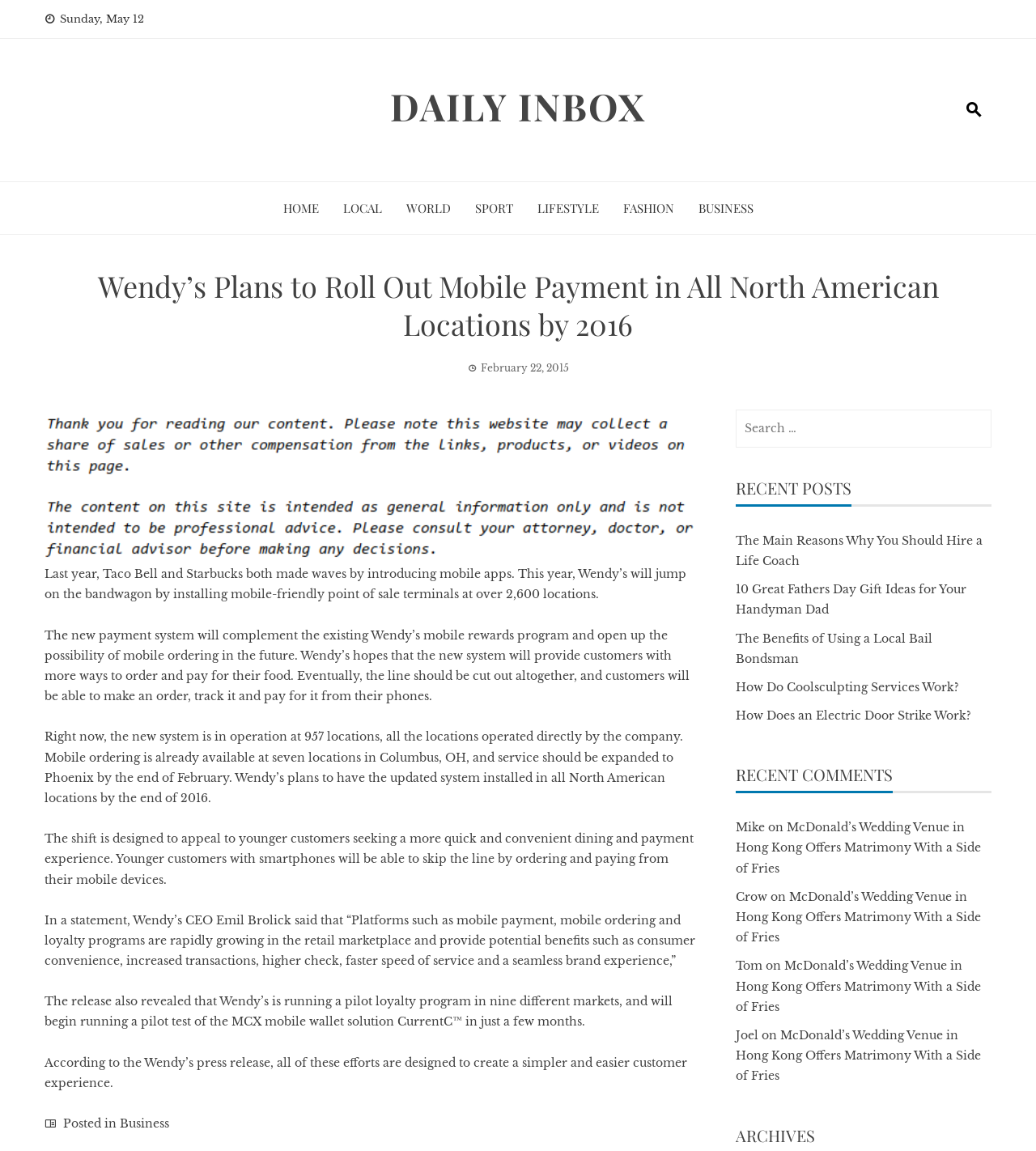Can you find and generate the webpage's heading?

Wendy’s Plans to Roll Out Mobile Payment in All North American Locations by 2016